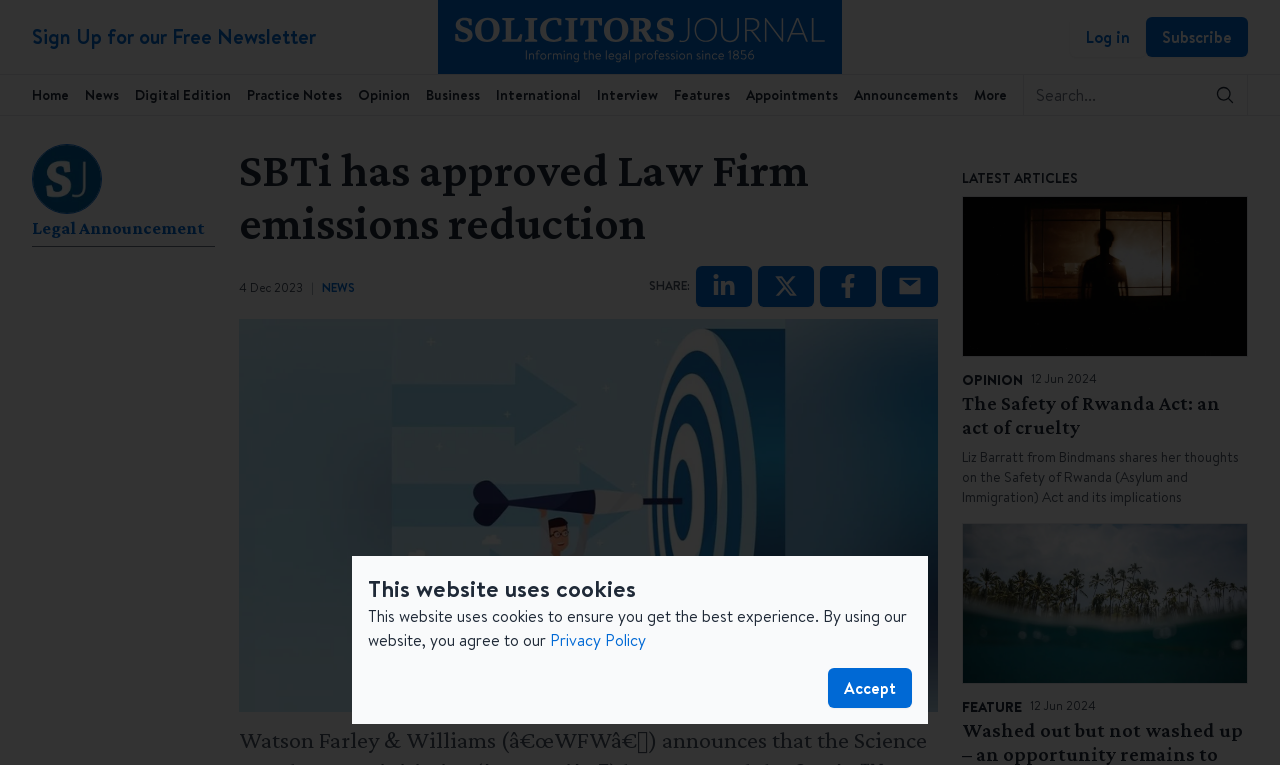Reply to the question with a single word or phrase:
What is the category of the second article in the 'LATEST ARTICLES' section?

OPINION